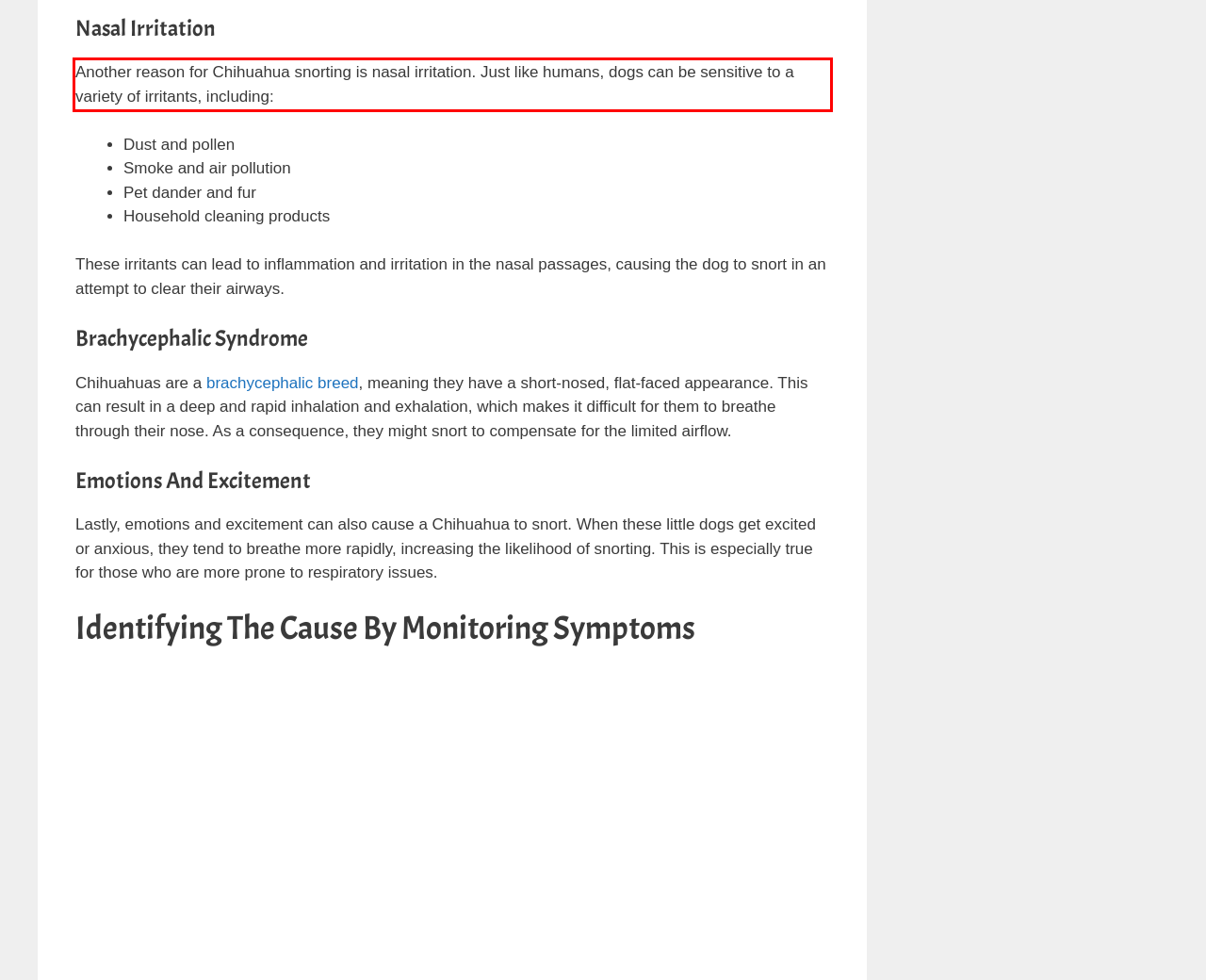Please perform OCR on the text within the red rectangle in the webpage screenshot and return the text content.

Another reason for Chihuahua snorting is nasal irritation. Just like humans, dogs can be sensitive to a variety of irritants, including: